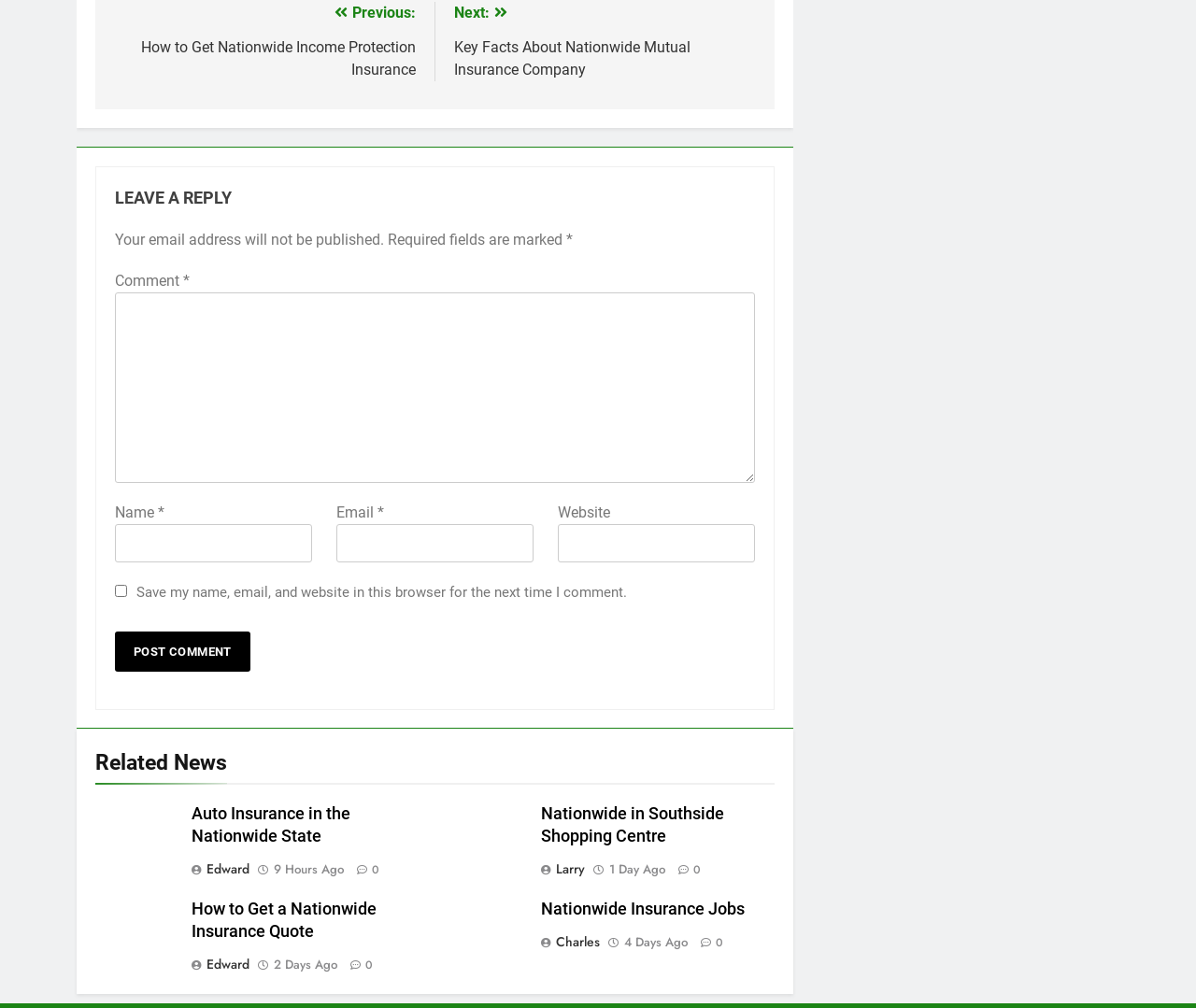Answer the question in one word or a short phrase:
How many related news articles are displayed on the webpage?

4